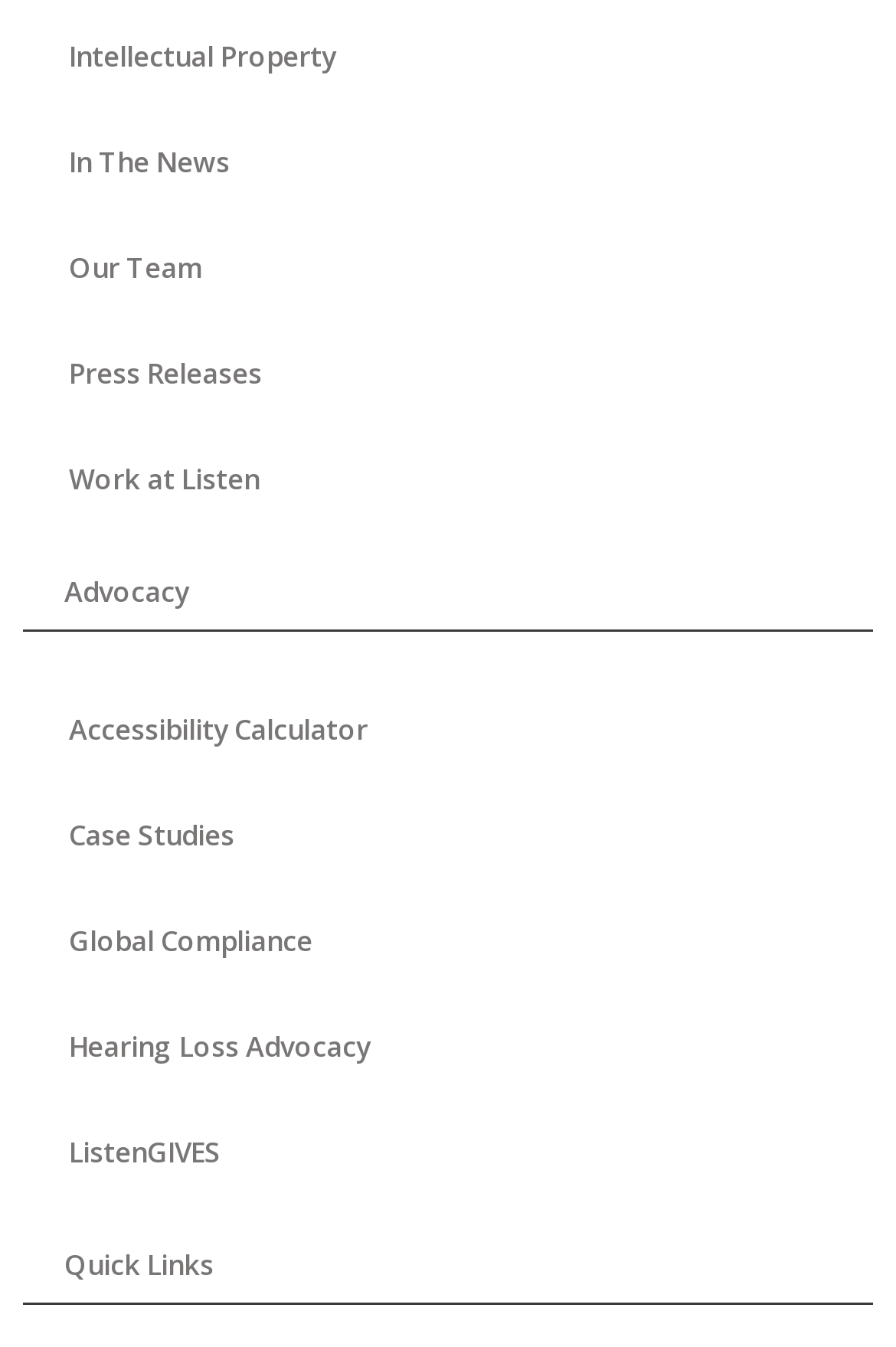Find the bounding box coordinates for the area that must be clicked to perform this action: "View Case Studies".

[0.026, 0.582, 0.974, 0.66]